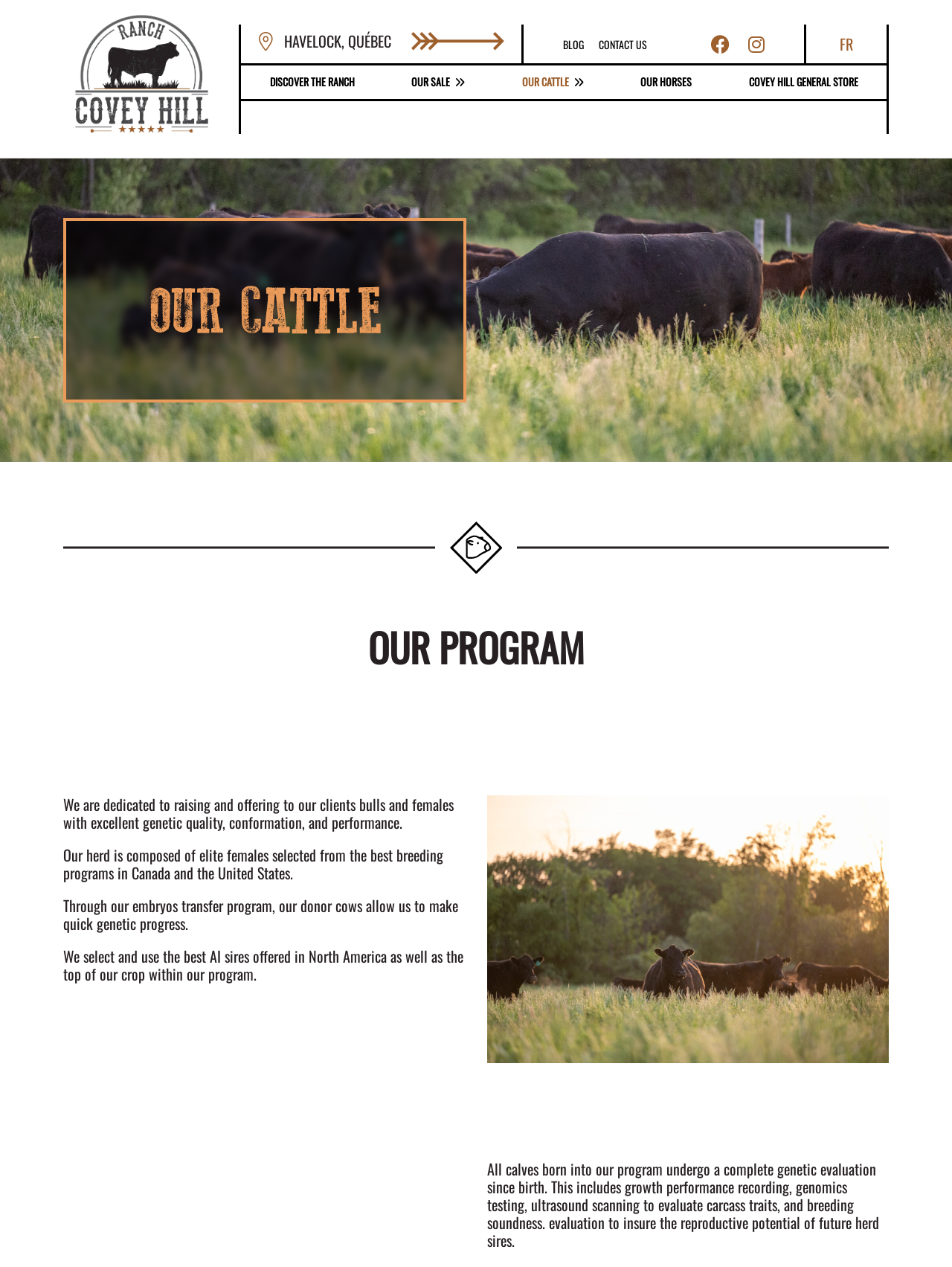What is evaluated in the calves born into the program?
Utilize the information in the image to give a detailed answer to the question.

I found the answer by reading the text under the 'OUR PROGRAM' heading, which states that all calves born into the program undergo a complete genetic evaluation, including growth performance recording, genomics testing, ultrasound scanning to evaluate carcass traits, and breeding soundness evaluation to insure the reproductive potential of future herd sires.